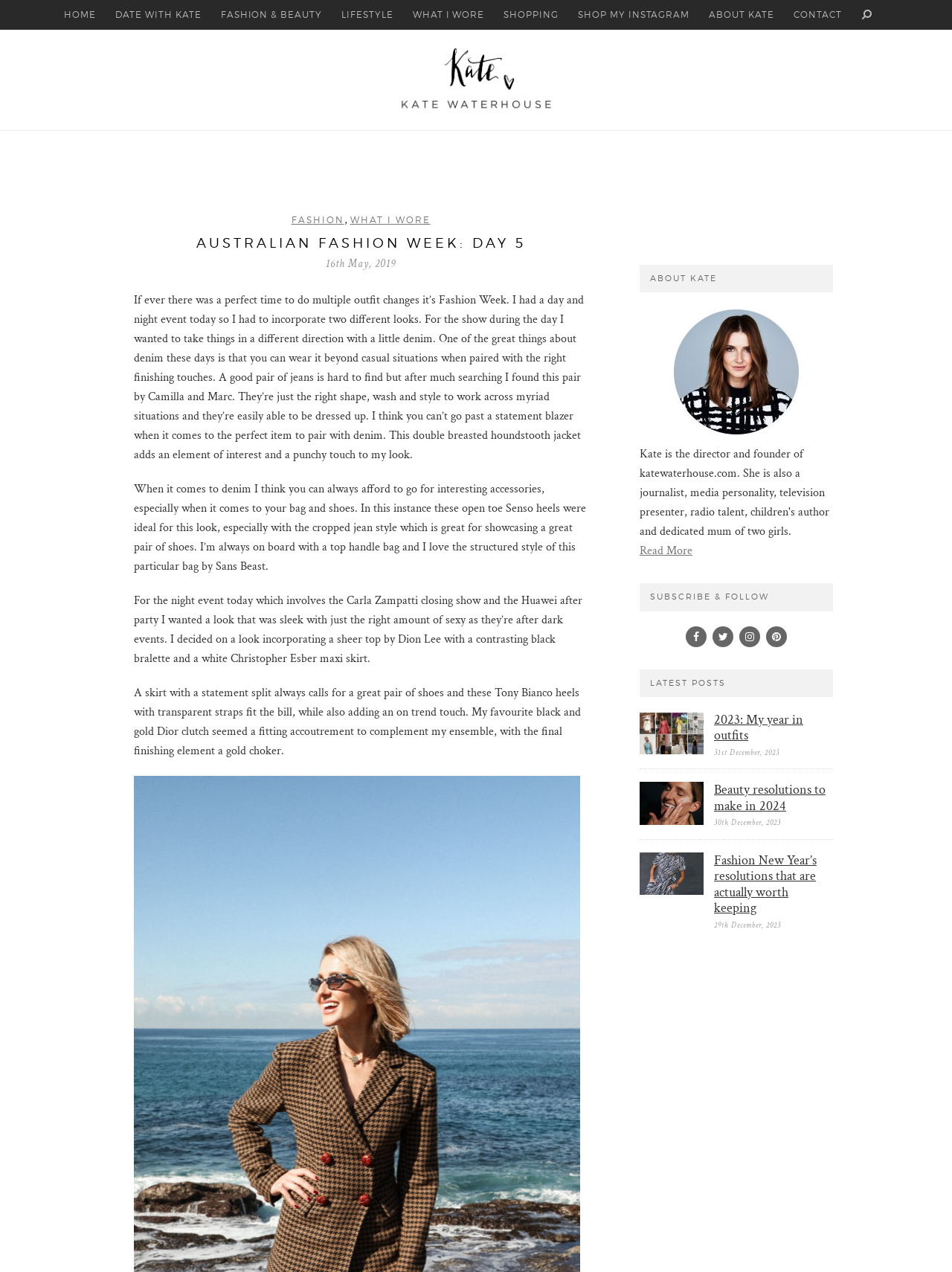Please identify the bounding box coordinates of the region to click in order to complete the given instruction: "Subscribe to Kate's blog". The coordinates should be four float numbers between 0 and 1, i.e., [left, top, right, bottom].

[0.672, 0.459, 0.875, 0.481]